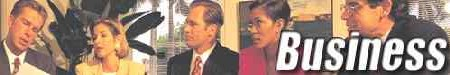Using the information in the image, give a detailed answer to the following question: What is the attire of the individuals in the image?

Each individual in the image is dressed in business attire, which suggests a formal and professional setting. This is consistent with the theme of the image, which emphasizes professionalism and enterprise.